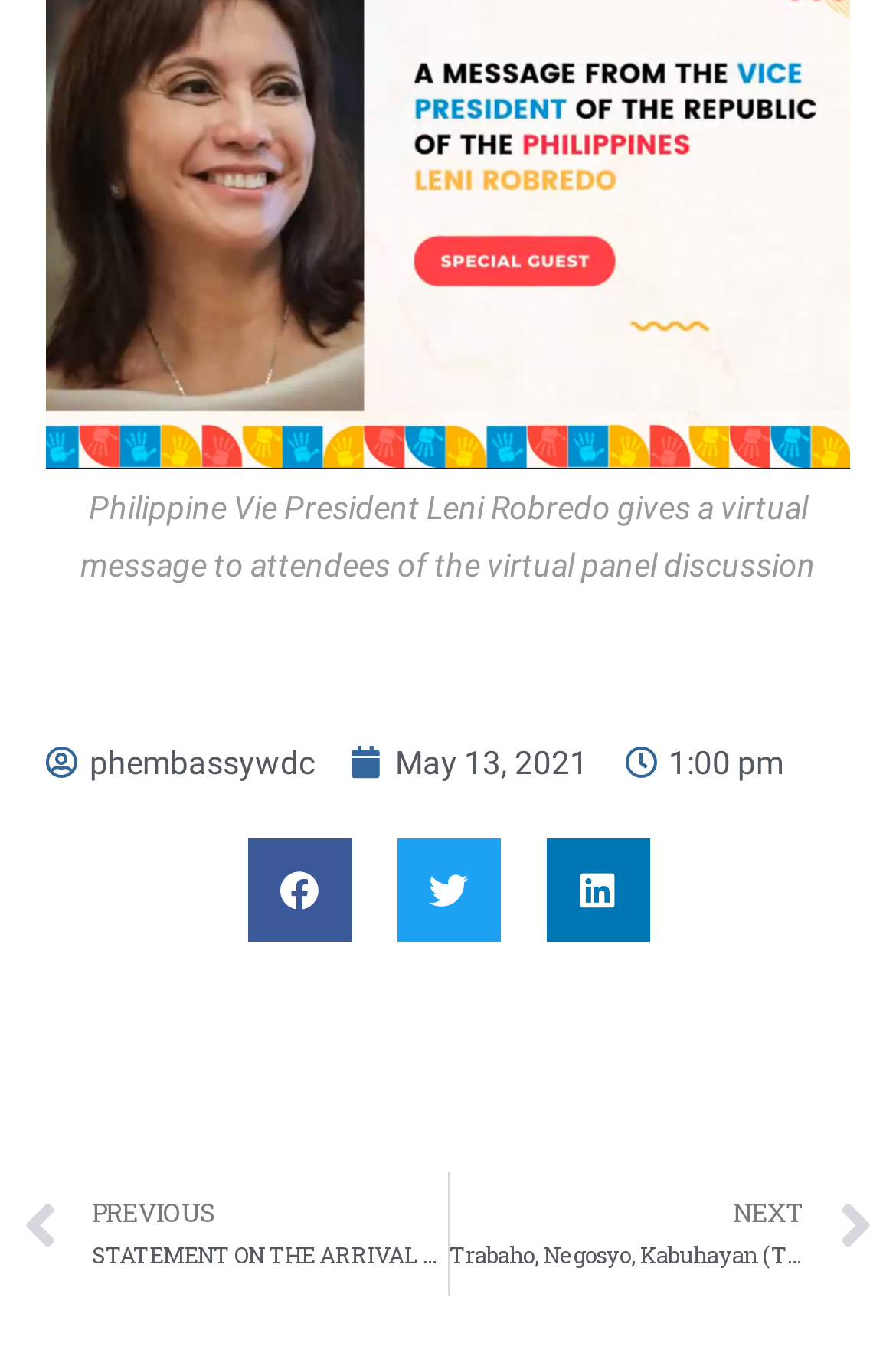Please find the bounding box coordinates in the format (top-left x, top-left y, bottom-right x, bottom-right y) for the given element description. Ensure the coordinates are floating point numbers between 0 and 1. Description: phembassywdc

[0.051, 0.537, 0.351, 0.58]